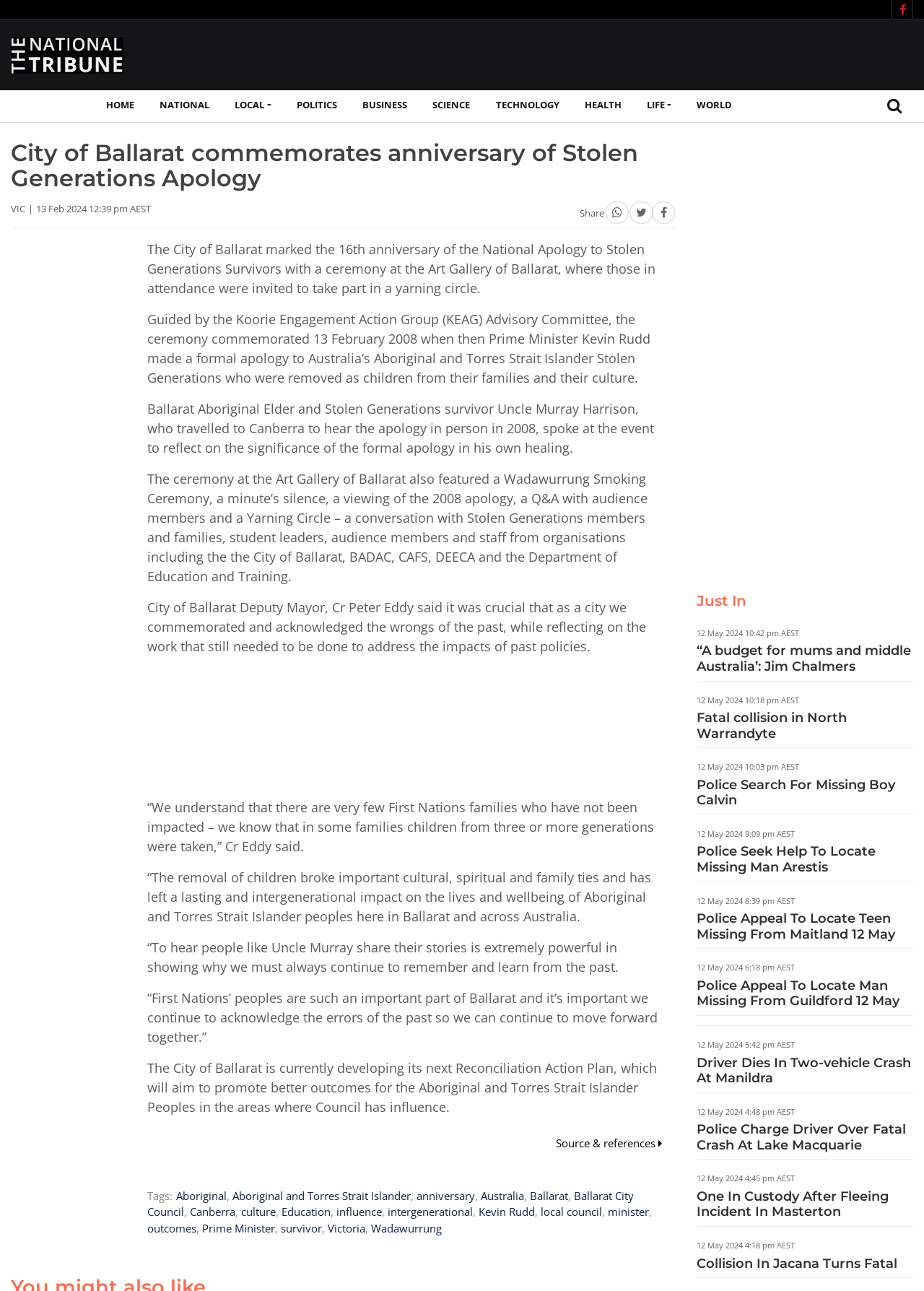Provide your answer in a single word or phrase: 
What is the position of Cr Peter Eddy?

Deputy Mayor of Ballarat